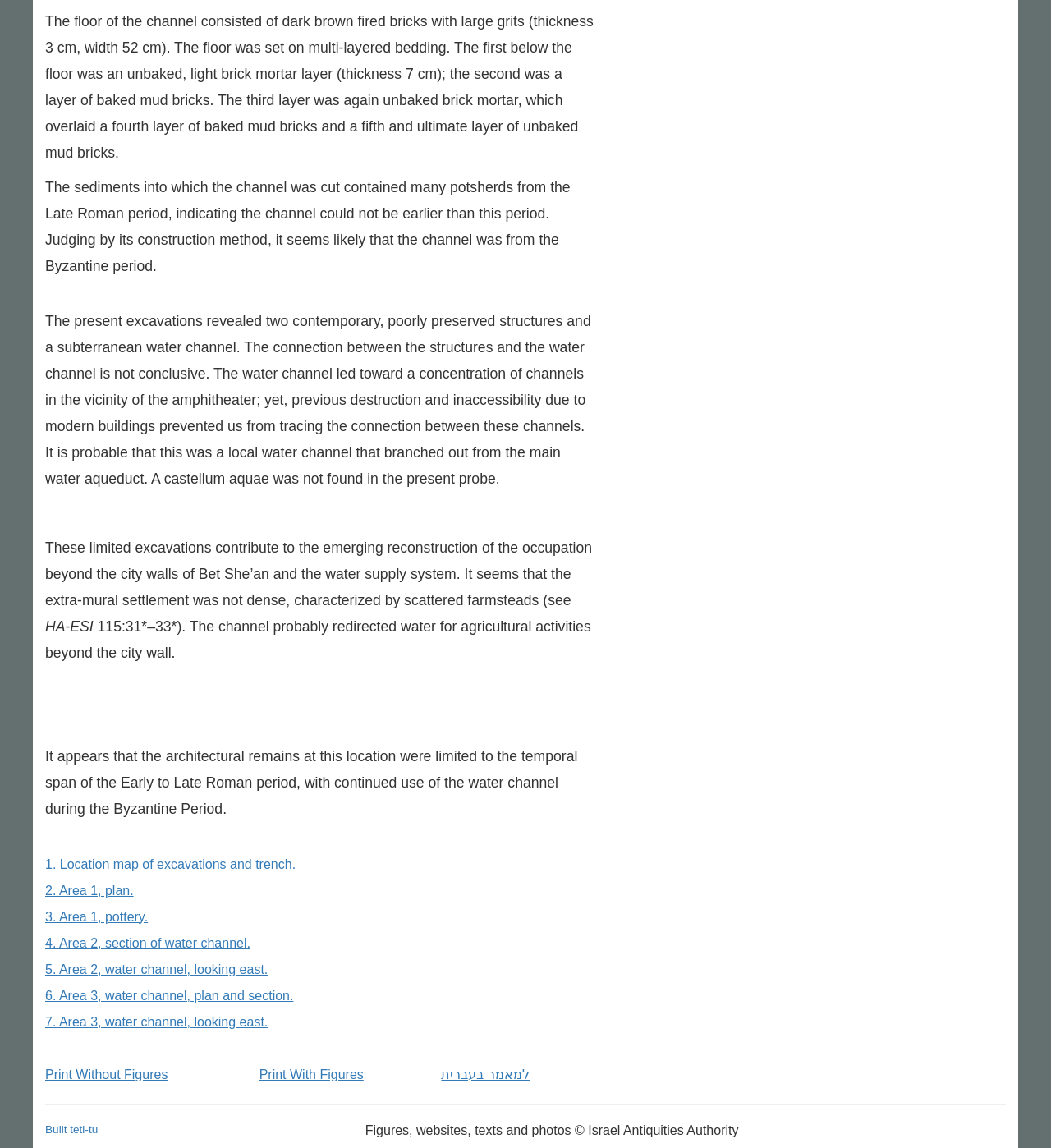Determine the bounding box coordinates for the area that needs to be clicked to fulfill this task: "Click the Title Loans link". The coordinates must be given as four float numbers between 0 and 1, i.e., [left, top, right, bottom].

None